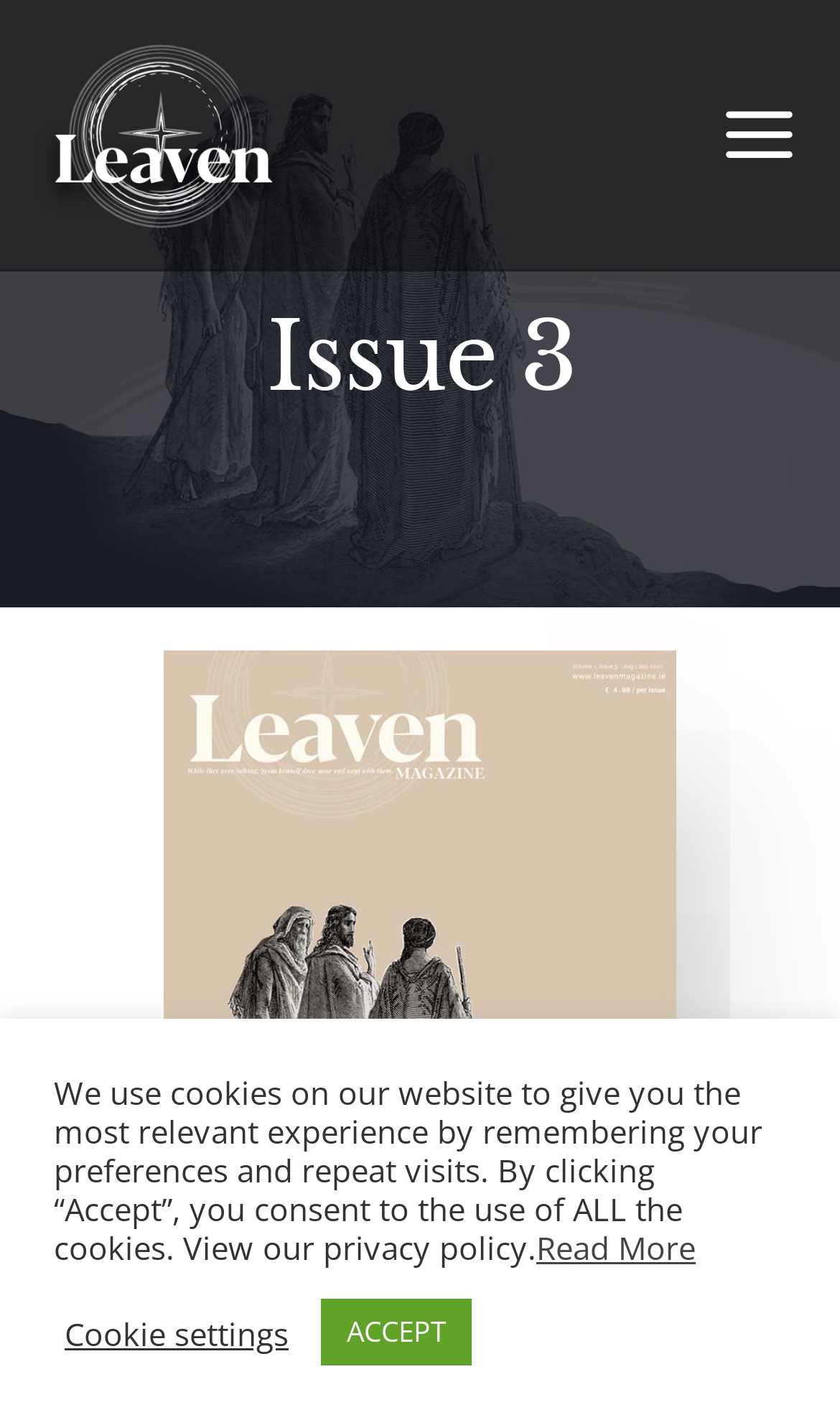Please determine the bounding box of the UI element that matches this description: Read More. The coordinates should be given as (top-left x, top-left y, bottom-right x, bottom-right y), with all values between 0 and 1.

[0.638, 0.866, 0.828, 0.896]